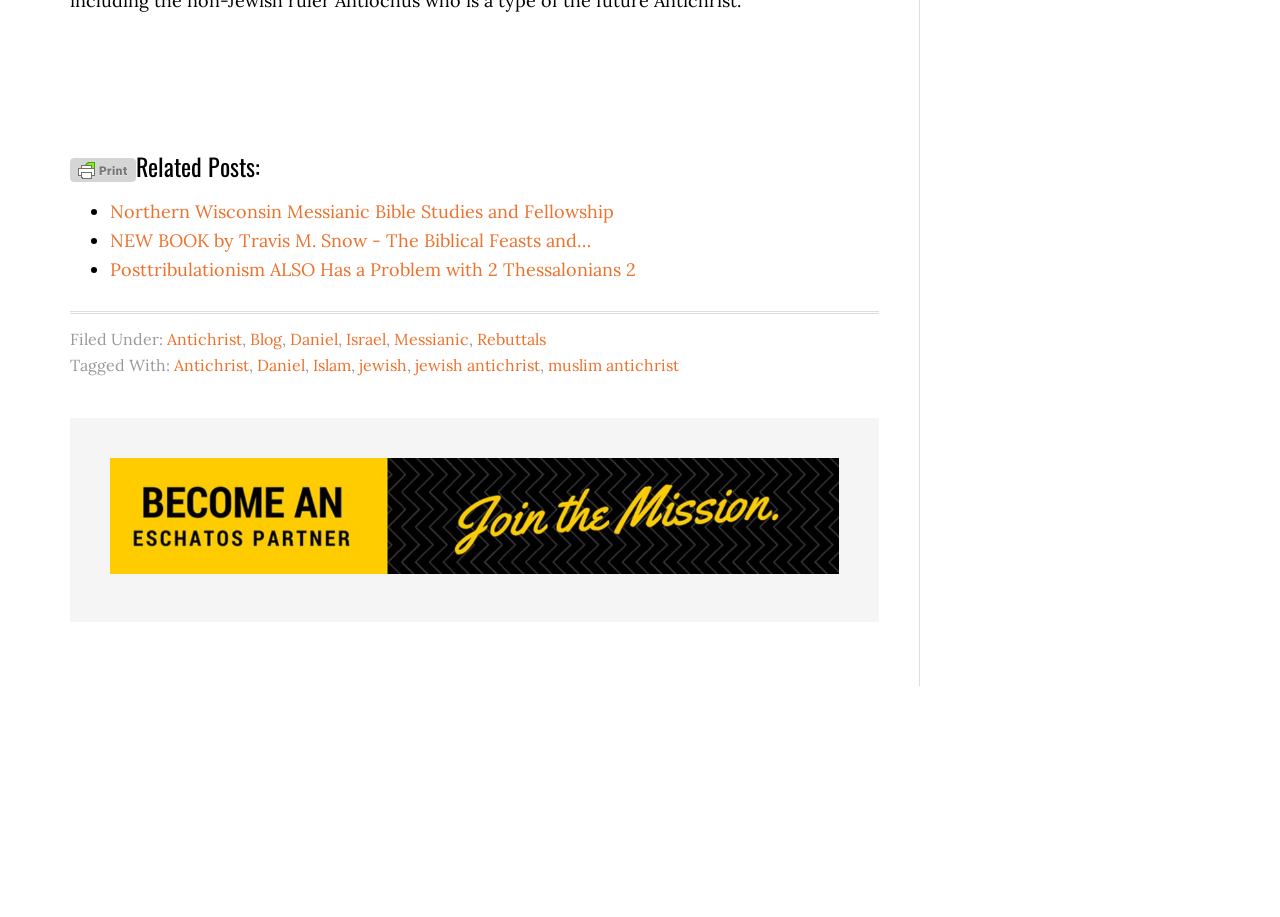Specify the bounding box coordinates of the area to click in order to follow the given instruction: "Check out 'Posttribulationism ALSO Has a Problem with 2 Thessalonians 2'."

[0.086, 0.282, 0.497, 0.307]